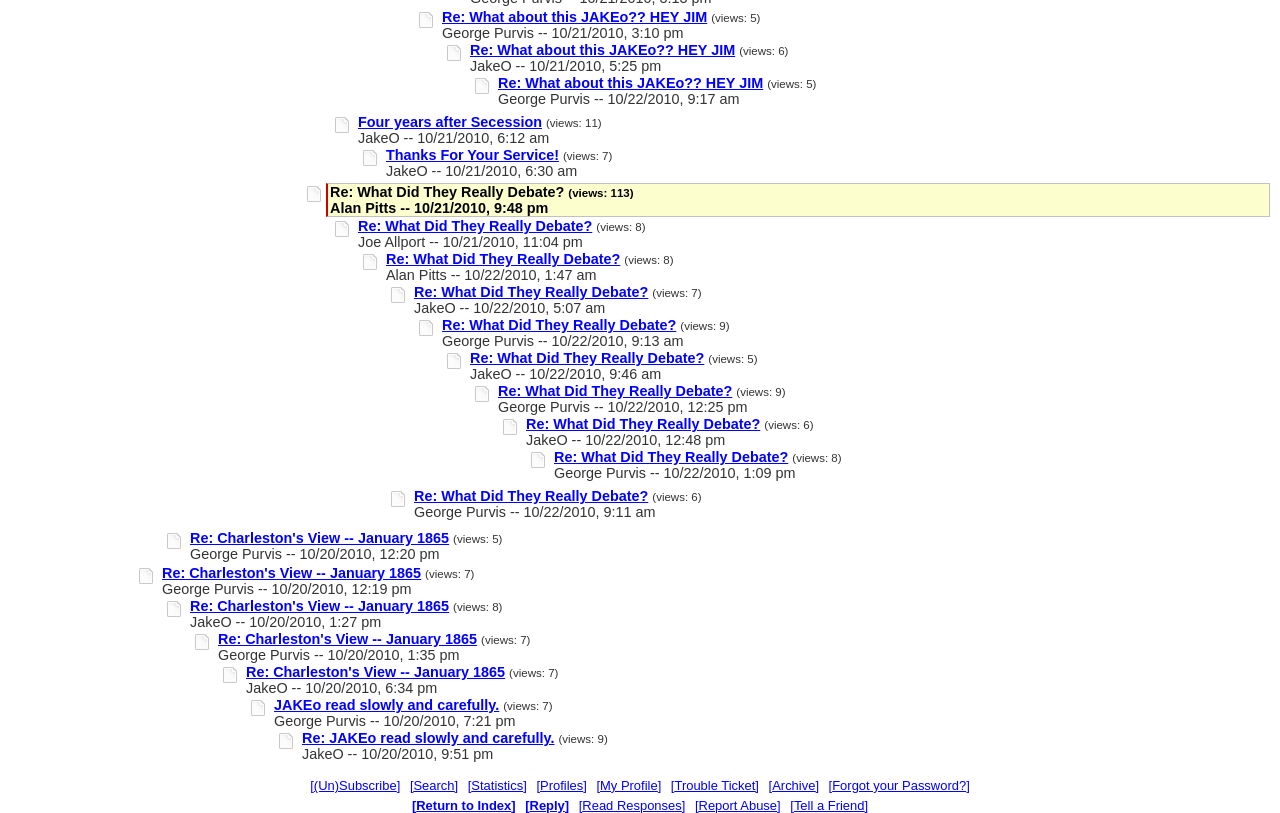What is the date of the post 'Thanks For Your Service!'?
From the screenshot, supply a one-word or short-phrase answer.

10/21/2010, 6:30 am